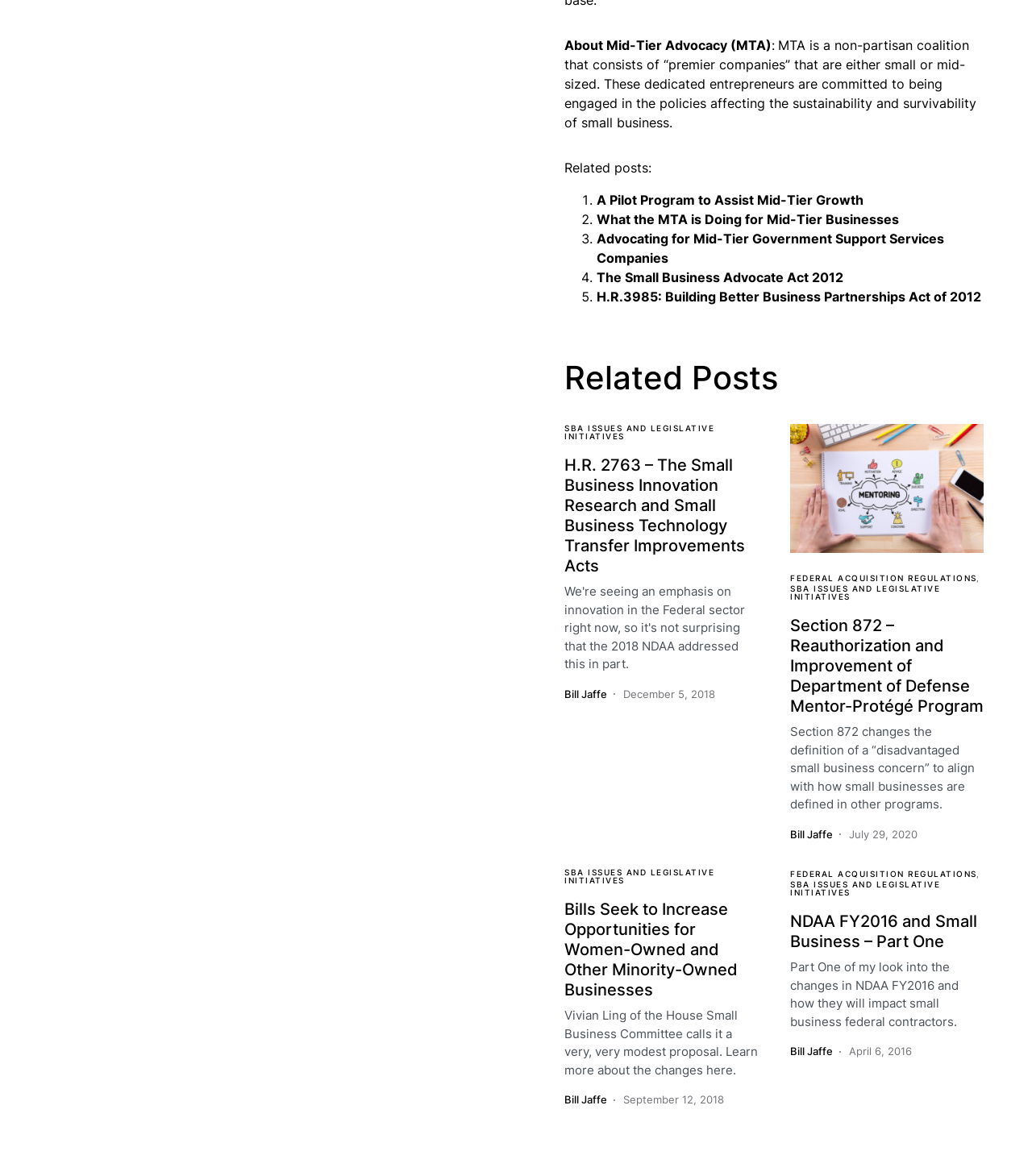Please indicate the bounding box coordinates of the element's region to be clicked to achieve the instruction: "Read about Mid-Tier Advocacy". Provide the coordinates as four float numbers between 0 and 1, i.e., [left, top, right, bottom].

[0.547, 0.032, 0.748, 0.045]